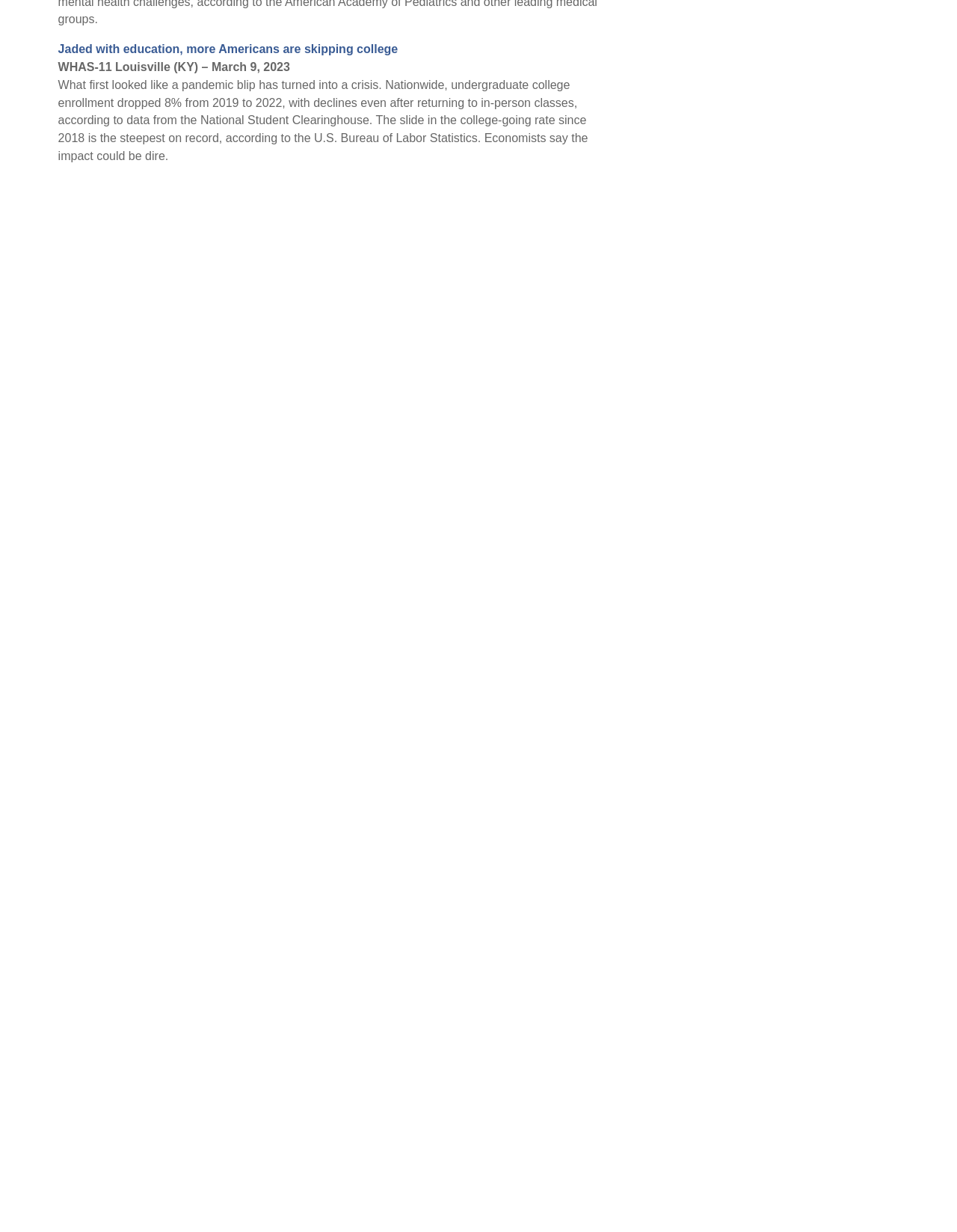Based on the element description Fastweb, identify the bounding box coordinates for the UI element. The coordinates should be in the format (top-left x, top-left y, bottom-right x, bottom-right y) and within the 0 to 1 range.

[0.759, 0.086, 0.804, 0.096]